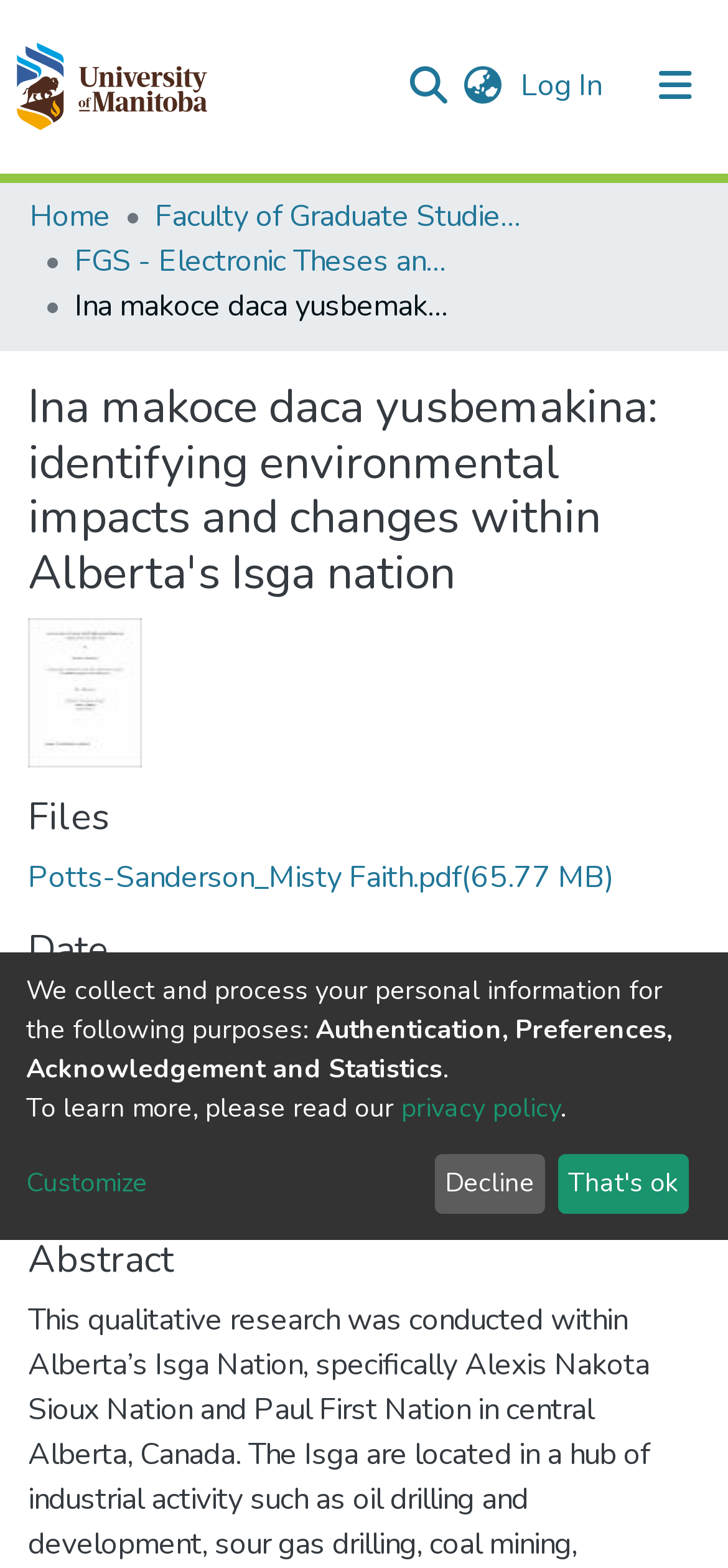Based on the element description Home, identify the bounding box coordinates for the UI element. The coordinates should be in the format (top-left x, top-left y, bottom-right x, bottom-right y) and within the 0 to 1 range.

[0.041, 0.124, 0.151, 0.152]